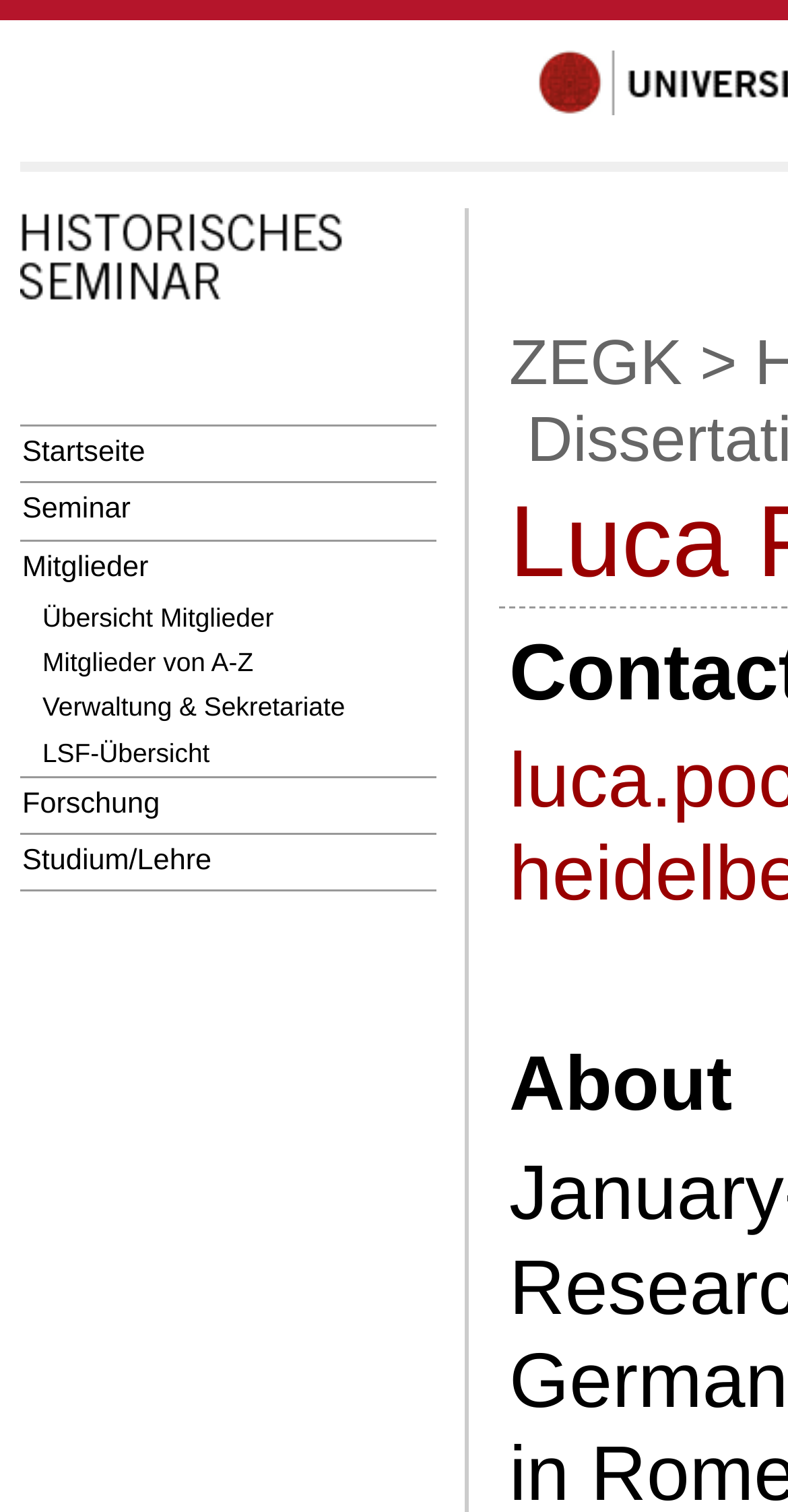Please specify the bounding box coordinates of the clickable section necessary to execute the following command: "go to Historisches Seminar".

[0.026, 0.184, 0.549, 0.206]